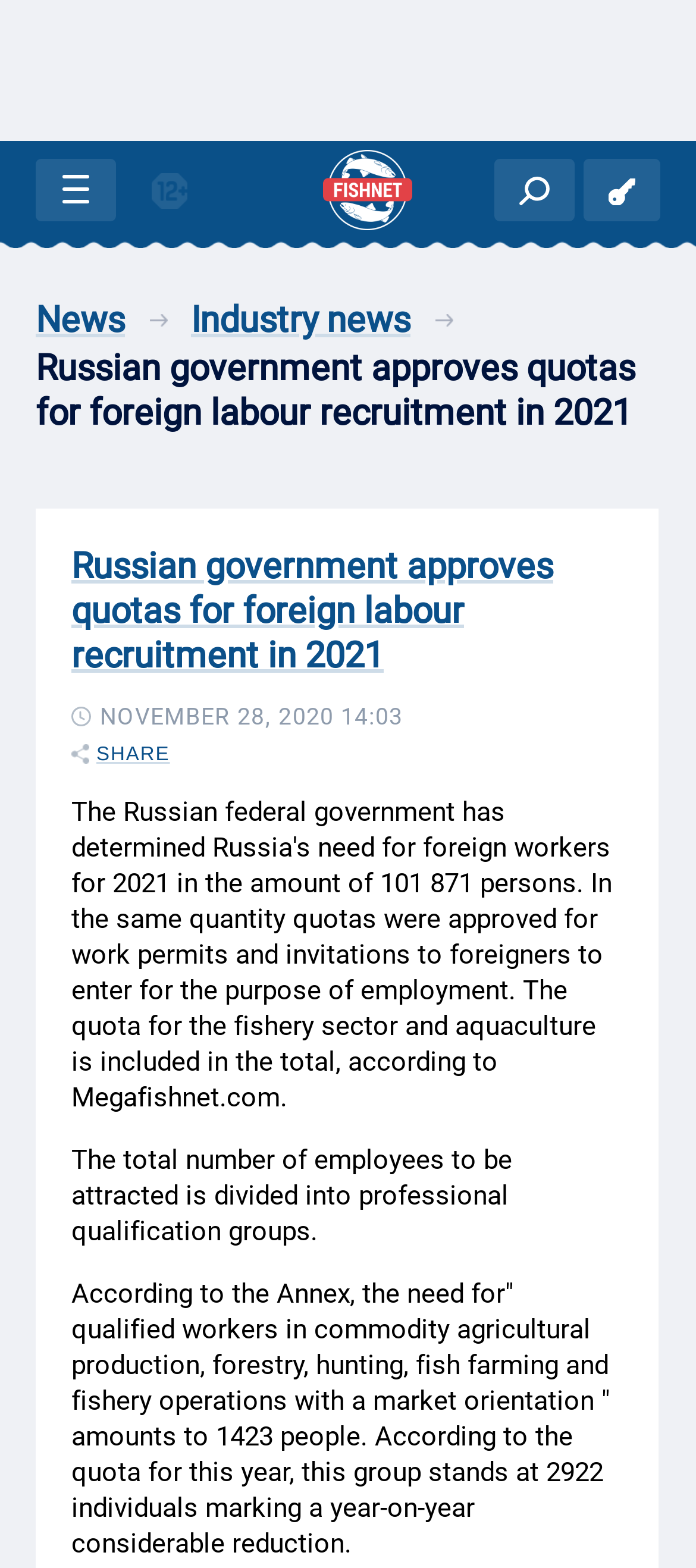Answer the question in one word or a short phrase:
What is the date of the news?

NOVEMBER 28, 2020